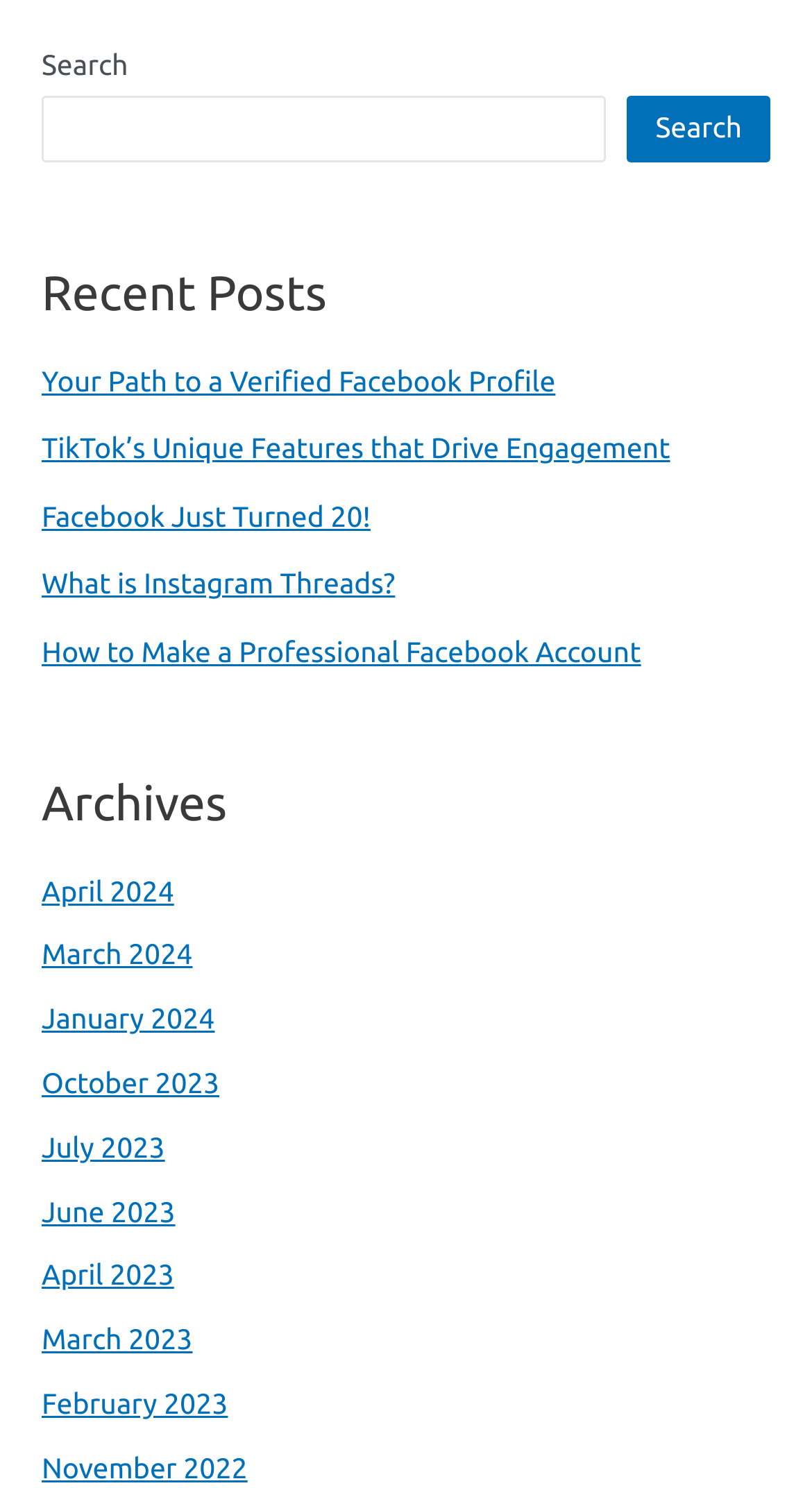Please determine the bounding box coordinates of the element's region to click in order to carry out the following instruction: "search for something". The coordinates should be four float numbers between 0 and 1, i.e., [left, top, right, bottom].

[0.051, 0.064, 0.747, 0.11]